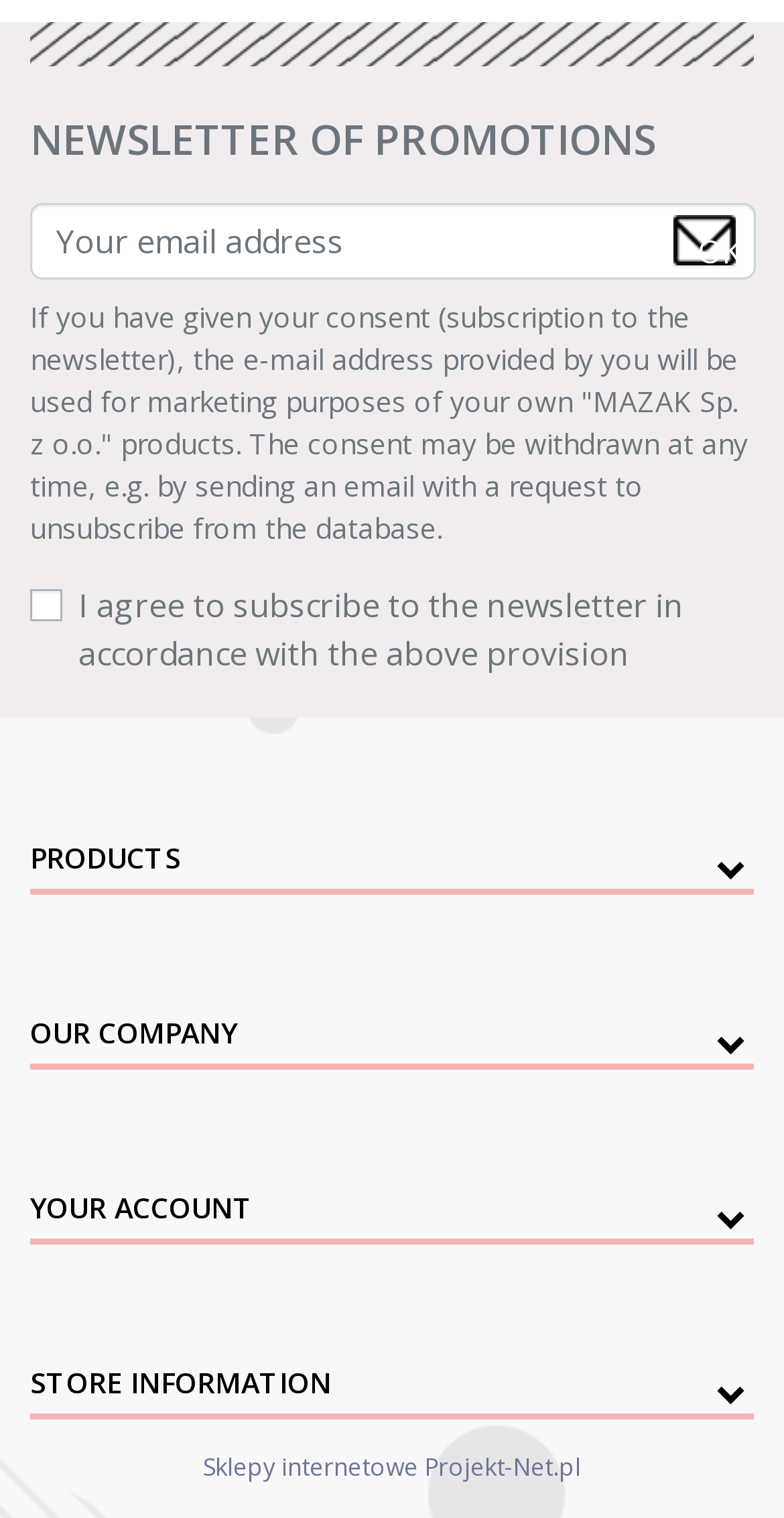Find the bounding box coordinates of the area to click in order to follow the instruction: "subscribe to the newsletter".

[0.038, 0.383, 0.079, 0.41]